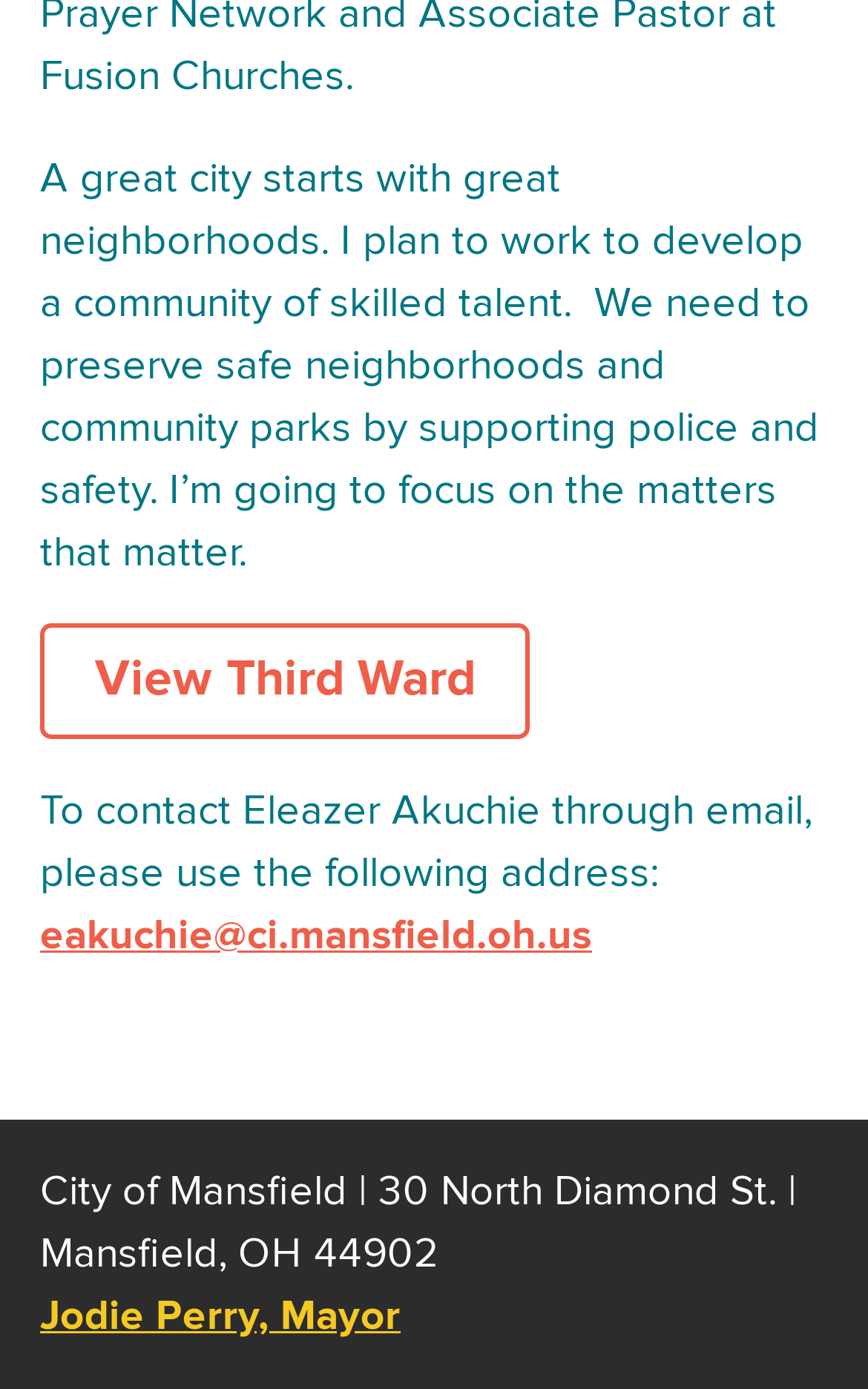Please give a short response to the question using one word or a phrase:
How can Eleazer Akuchie be contacted?

through email